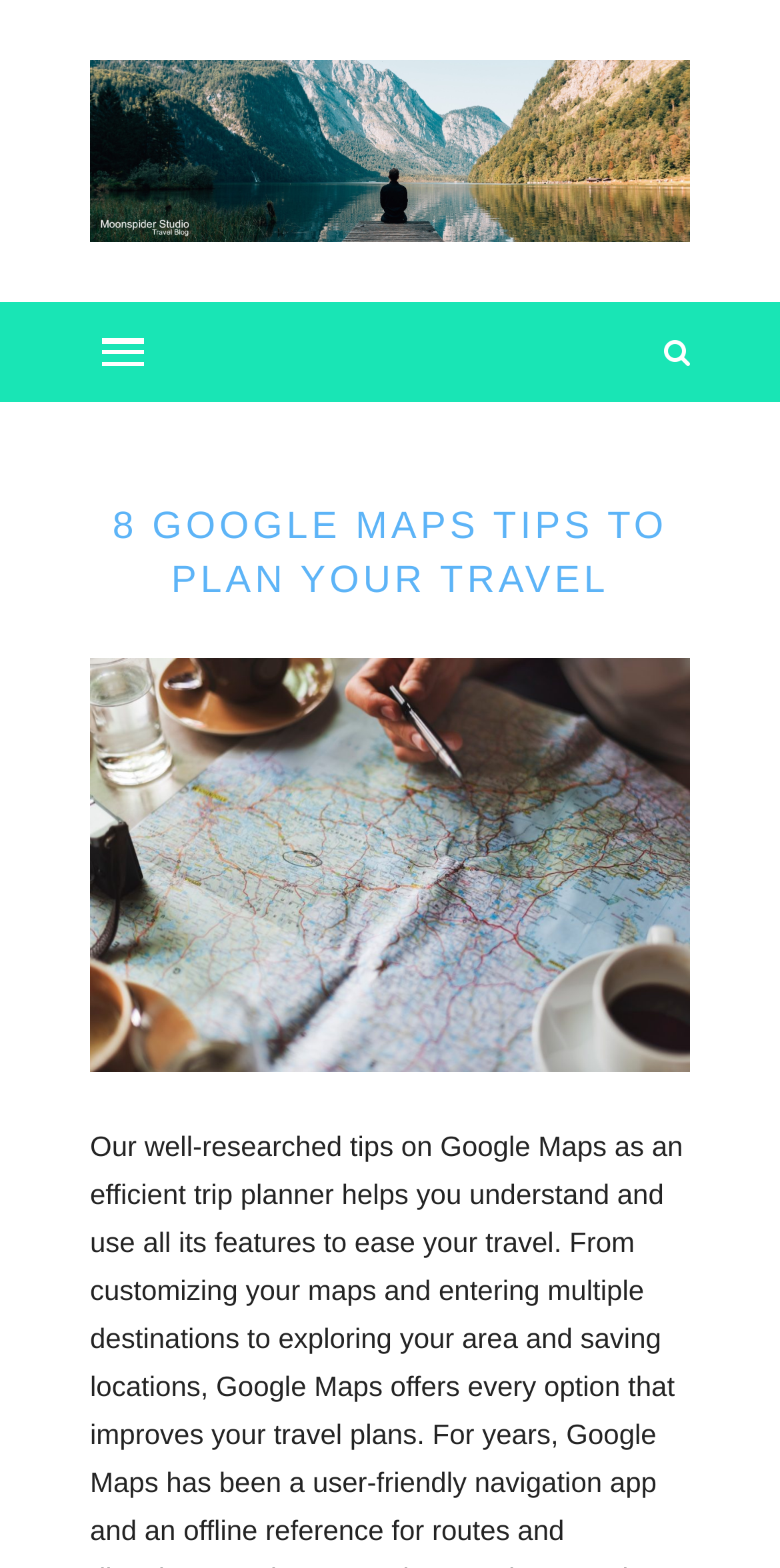Offer an extensive depiction of the webpage and its key elements.

The webpage is about Google Maps tips for planning travel, as indicated by the title "8 Google Maps Tips To Plan Your Travel". At the top left of the page, there is a heading and a link to "Moon Spider Studio", accompanied by an image with the same name. This section takes up a significant portion of the top area of the page.

Below the studio's information, there is a link with a popup menu, positioned slightly to the right of the center. To the right of this link, there is another link with a font awesome icon, represented by the Unicode character "\uf002".

The main content of the page is headed by a large heading that reads "8 GOOGLE MAPS TIPS TO PLAN YOUR TRAVEL", which spans across the top half of the page. Below this heading, there is a large image titled "Google Maps Tips and Tricks", taking up a significant portion of the page's real estate.